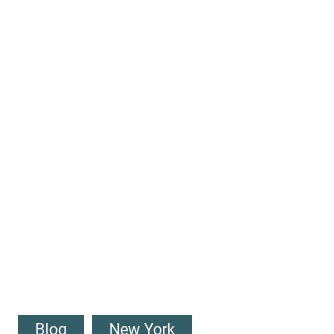Provide a thorough description of the image presented.

The image titled "States Nearby New York: Explore Your Ultimate States Near New York to Visit" illustrates an exploration of states surrounding New York, aimed at providing readers with travel insights and options for nearby destinations. This article is a part of a blog focused on New York, showcasing various themes related to the area. The content is likely designed to engage readers interested in discovering new places and experiences just a short distance from New York. The publication date of this article is November 14, 2023, signifying its relevance to current travel trends.